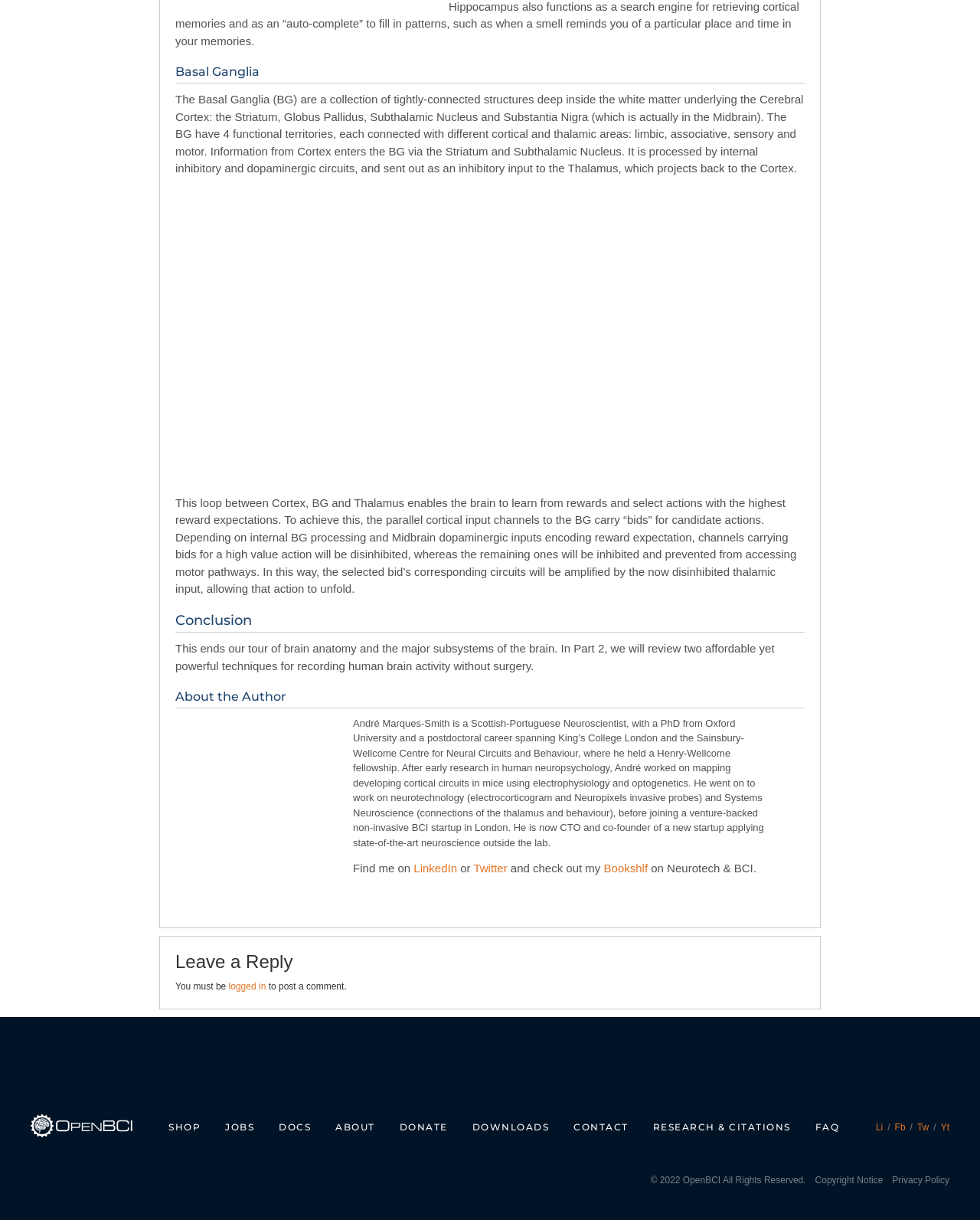Based on the description "Privacy Statement", find the bounding box of the specified UI element.

None